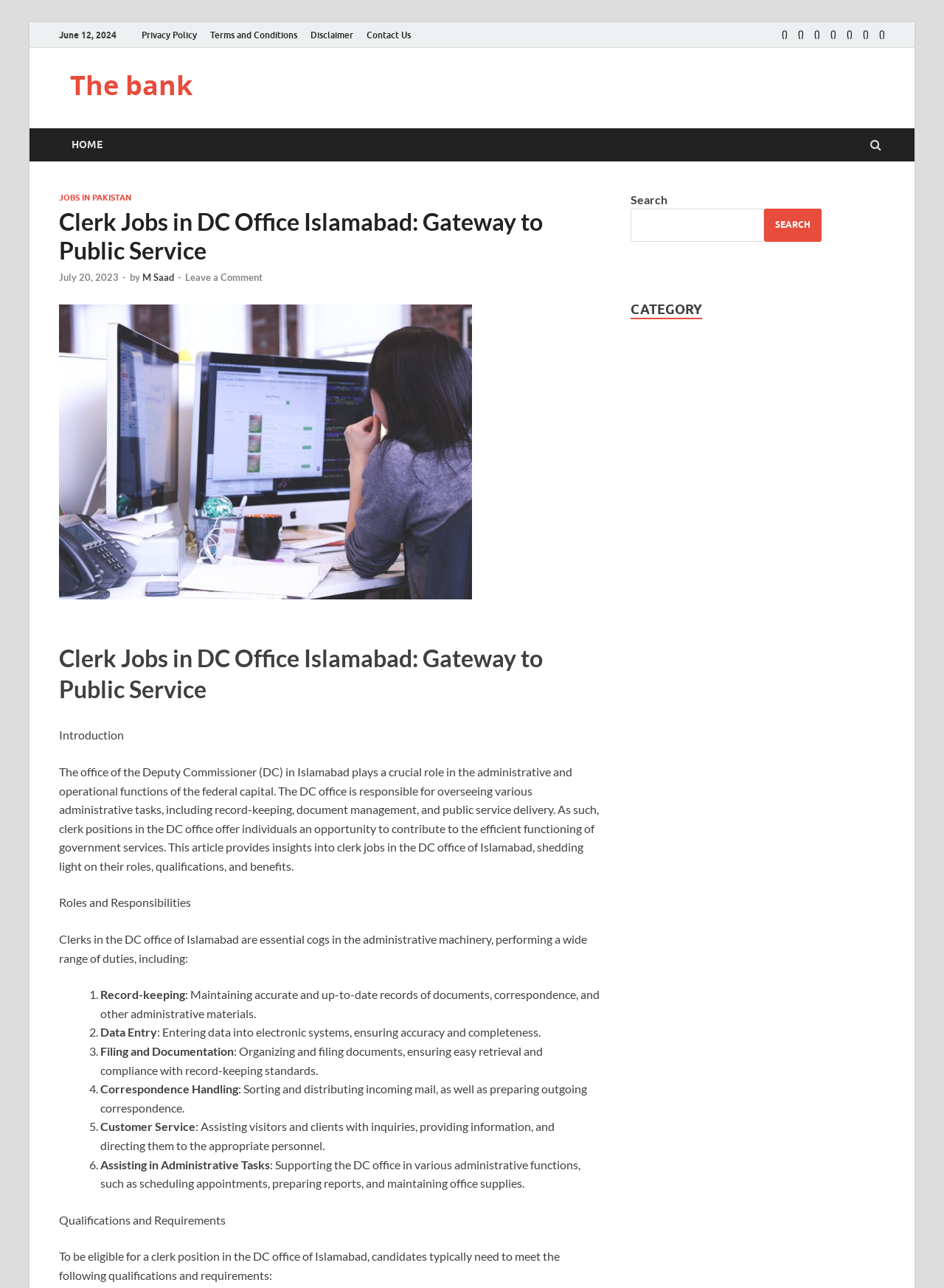Could you provide the bounding box coordinates for the portion of the screen to click to complete this instruction: "Search for a keyword"?

[0.668, 0.162, 0.809, 0.188]